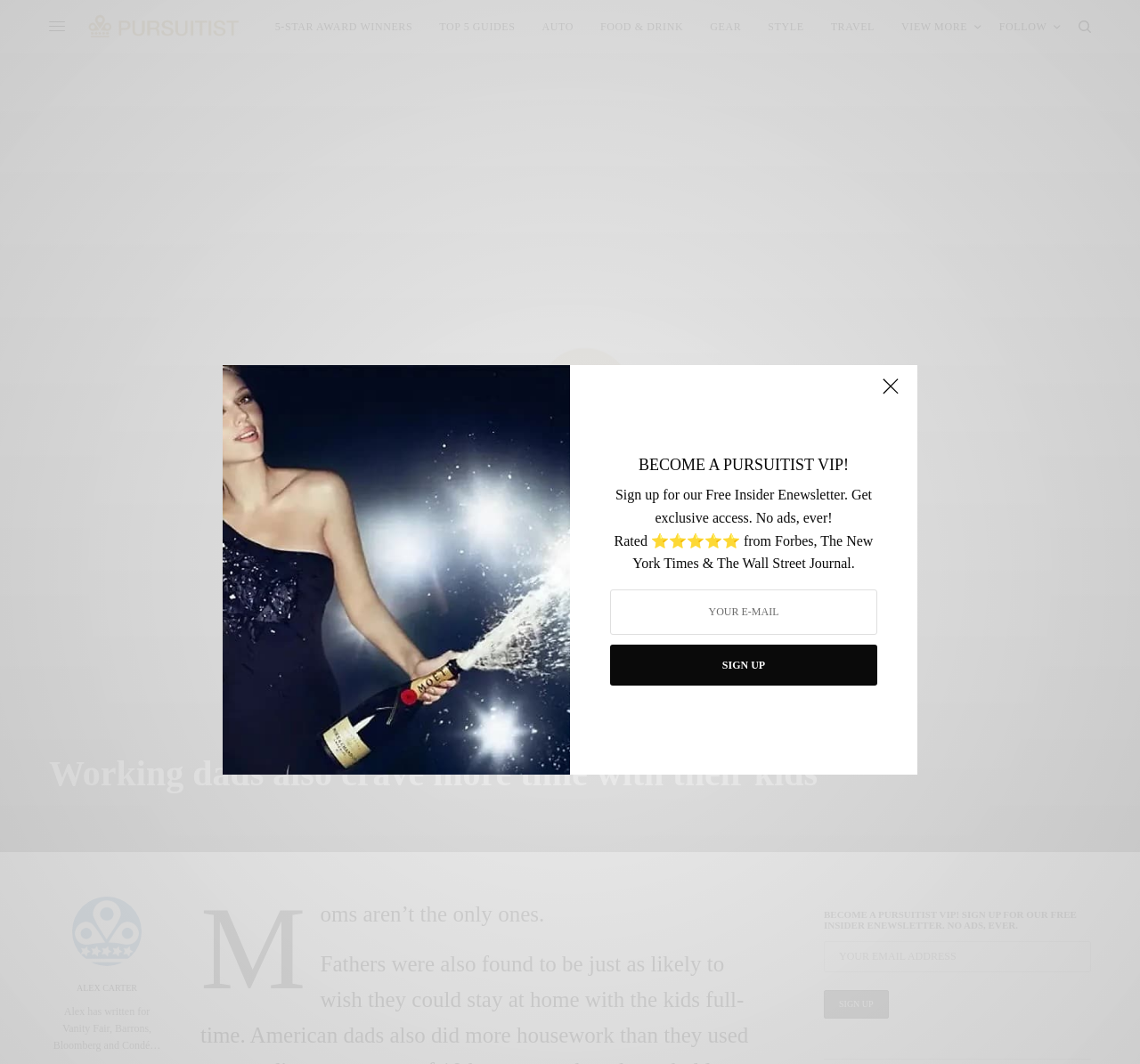Locate the bounding box coordinates of the element you need to click to accomplish the task described by this instruction: "Follow on social media".

[0.876, 0.019, 0.918, 0.031]